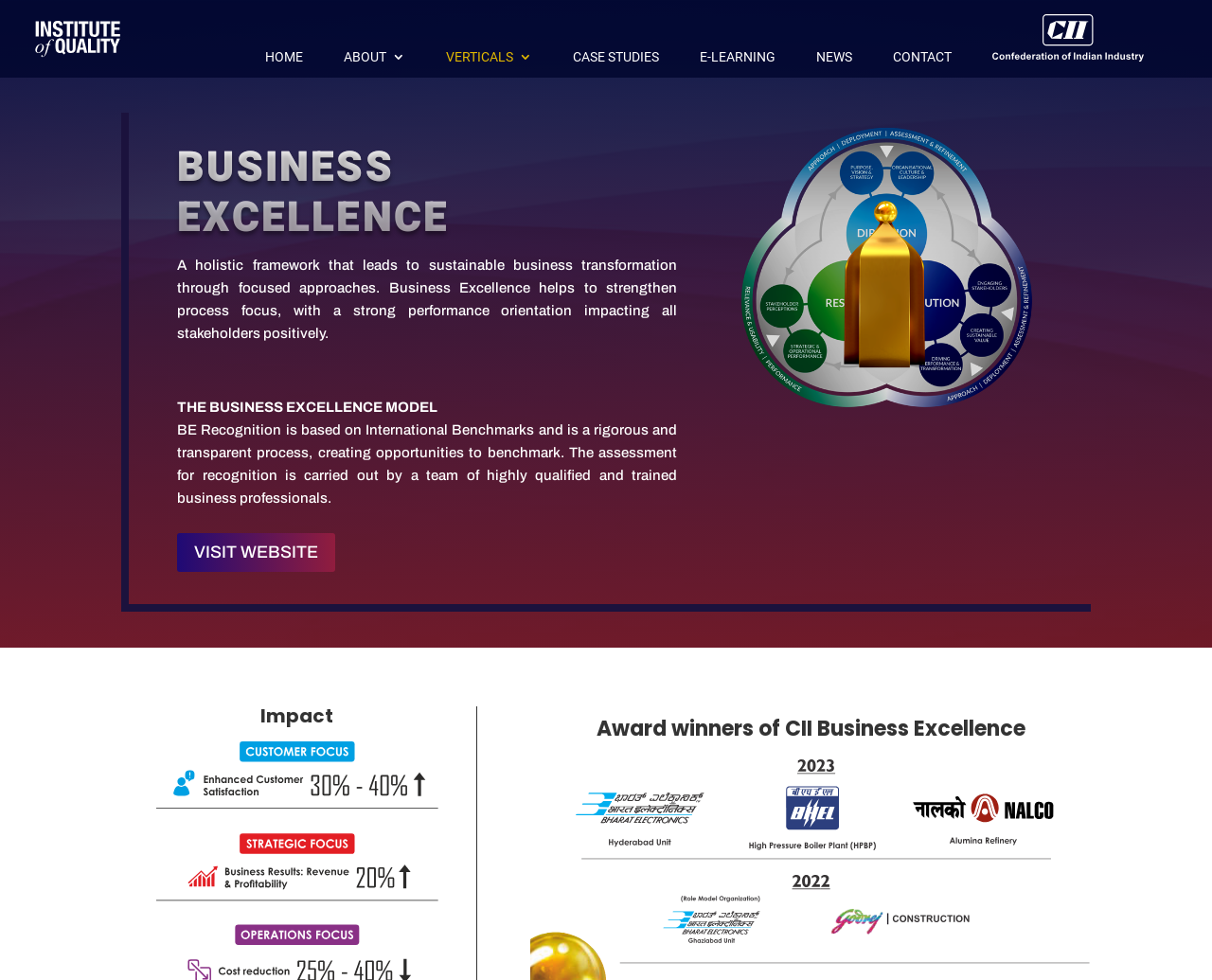What are the main sections of the webpage?
Please respond to the question with a detailed and thorough explanation.

The main sections of the webpage can be found in the top navigation bar, where there are links to different sections of the webpage, including HOME, ABOUT, VERTICALS, CASE STUDIES, E-LEARNING, NEWS, and CONTACT.